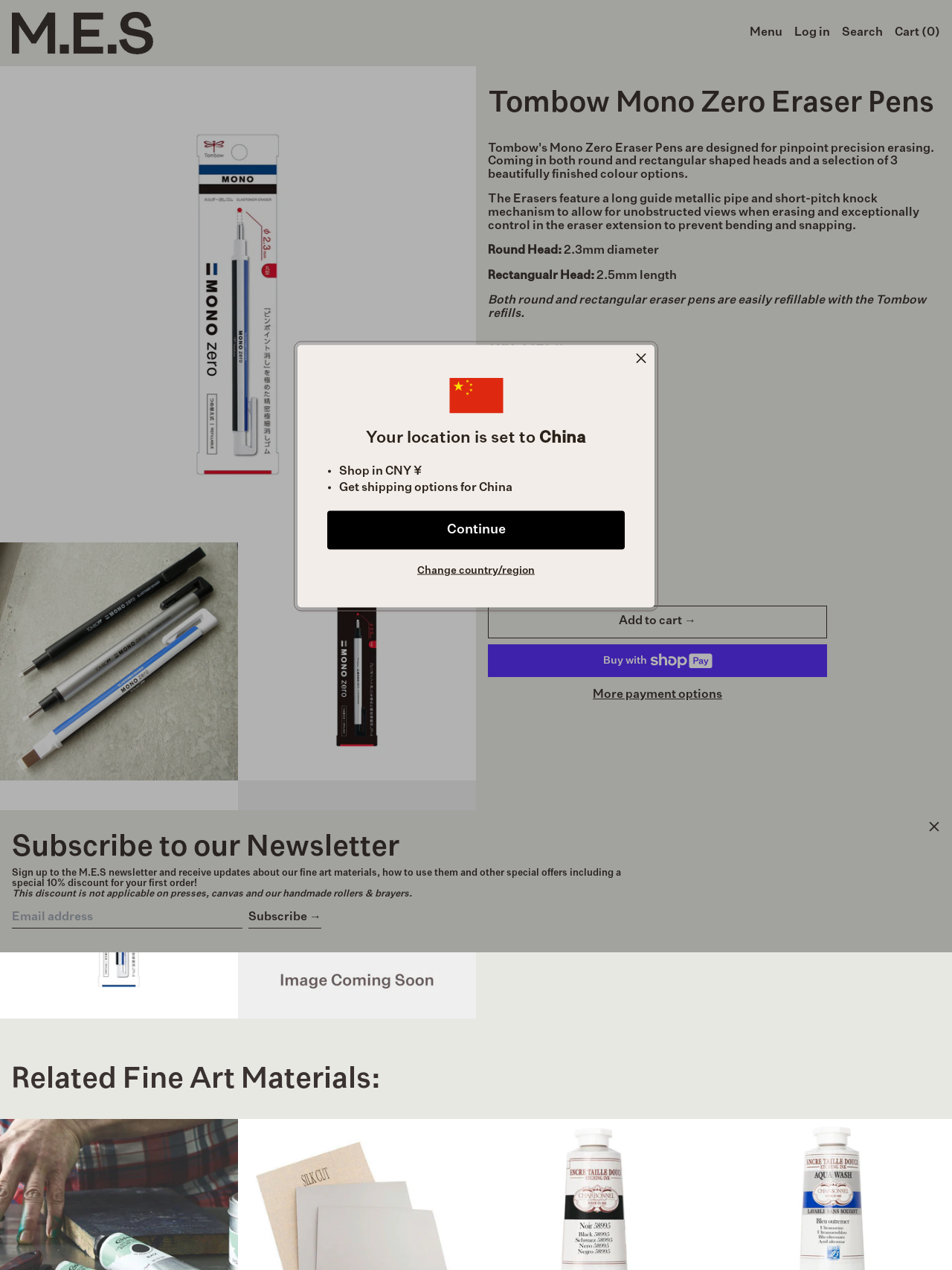Answer the question below with a single word or a brief phrase: 
What is the price of the eraser pens?

$11.02